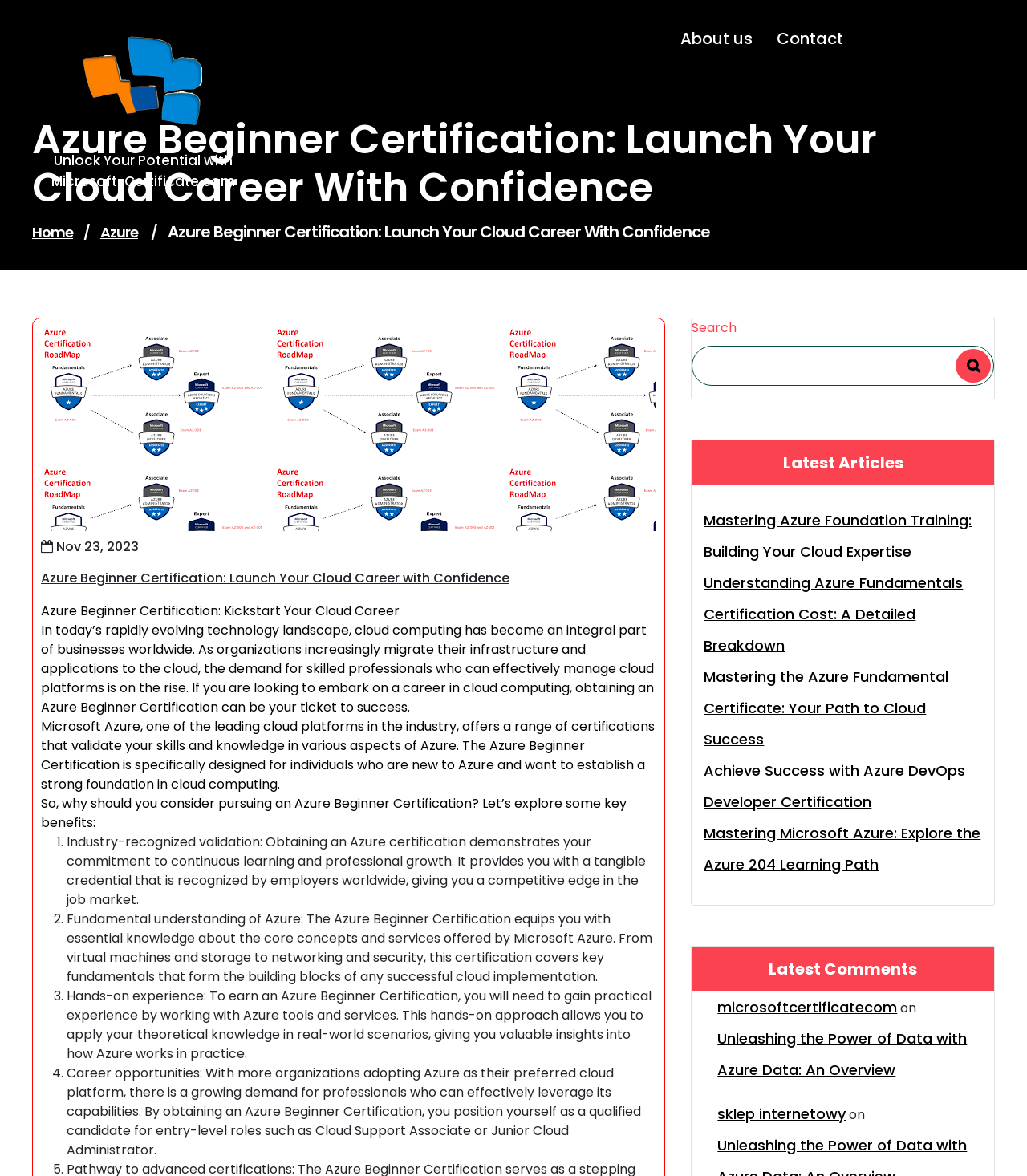Please mark the clickable region by giving the bounding box coordinates needed to complete this instruction: "Read the 'Mastering Azure Foundation Training: Building Your Cloud Expertise' article".

[0.685, 0.429, 0.956, 0.482]